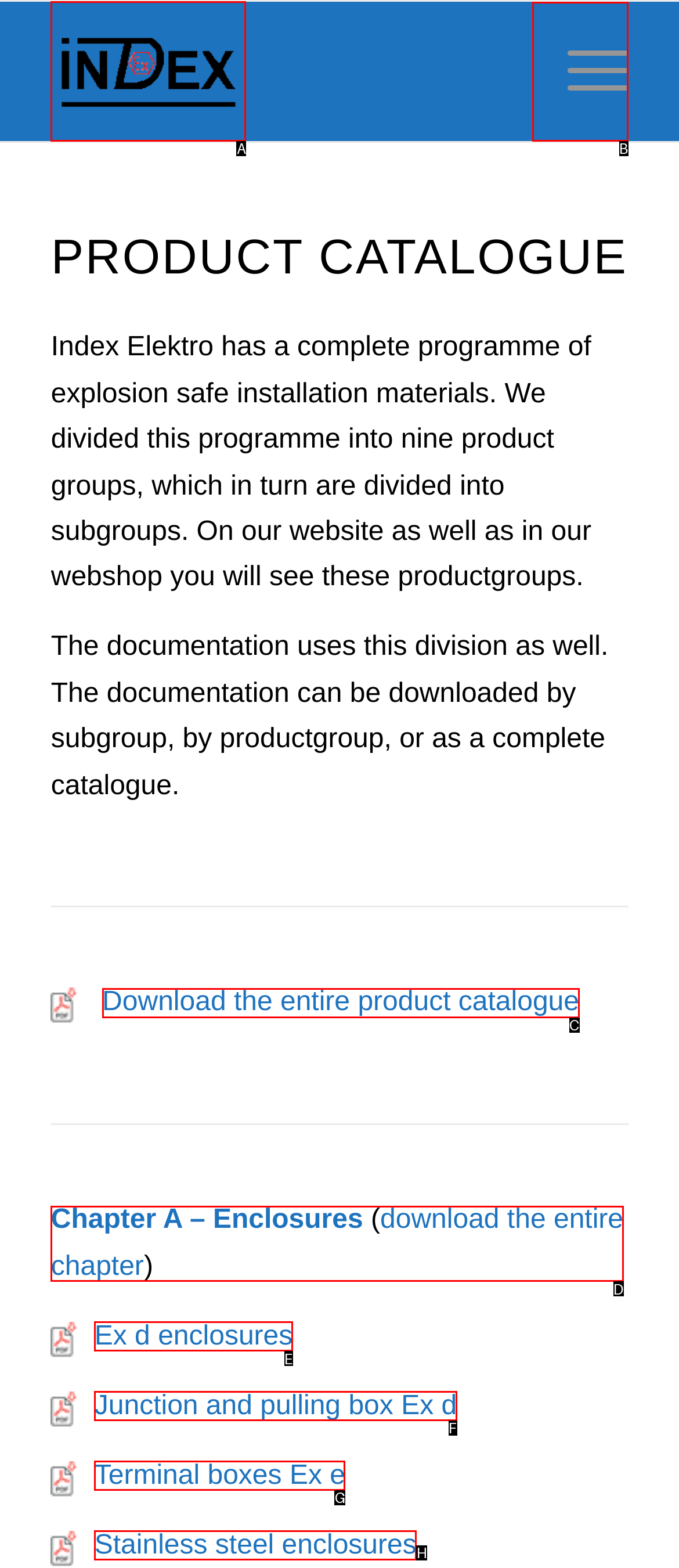Indicate the HTML element that should be clicked to perform the task: Click on 'next-page' Reply with the letter corresponding to the chosen option.

None